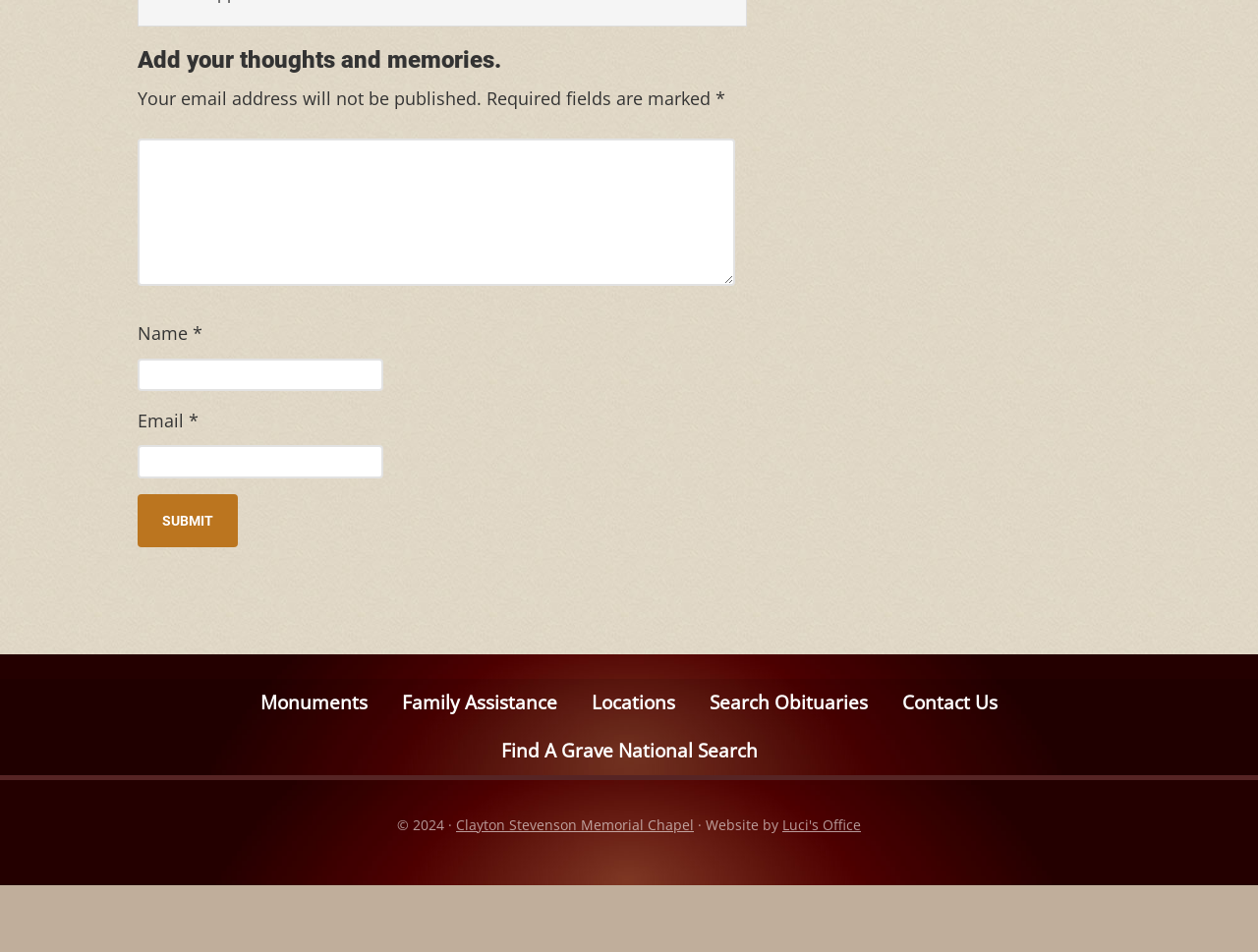What is the copyright information?
Using the image as a reference, answer the question with a short word or phrase.

2024 · Clayton Stevenson Memorial Chapel